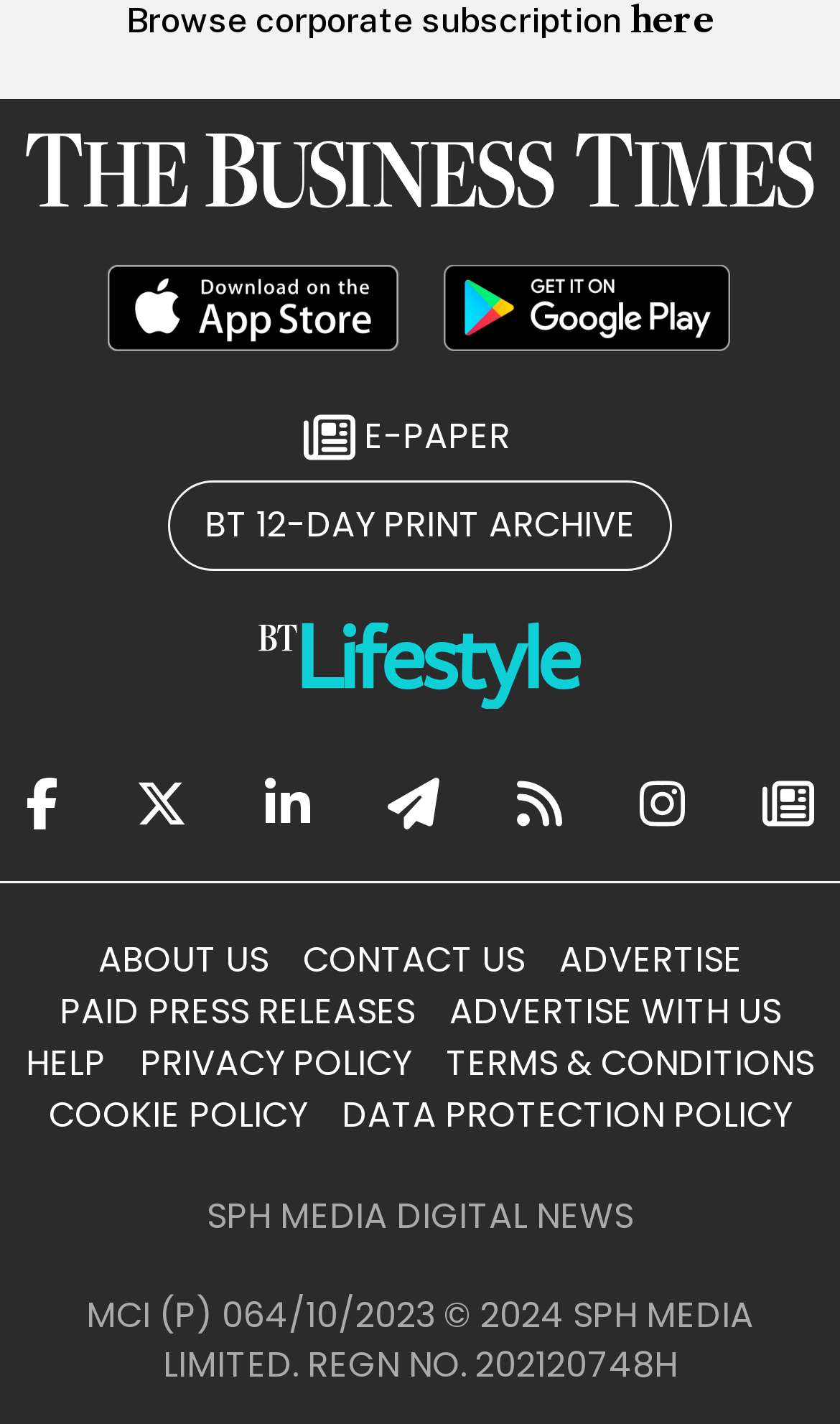Identify the bounding box coordinates of the area you need to click to perform the following instruction: "Read E-PAPER".

[0.362, 0.289, 0.608, 0.325]